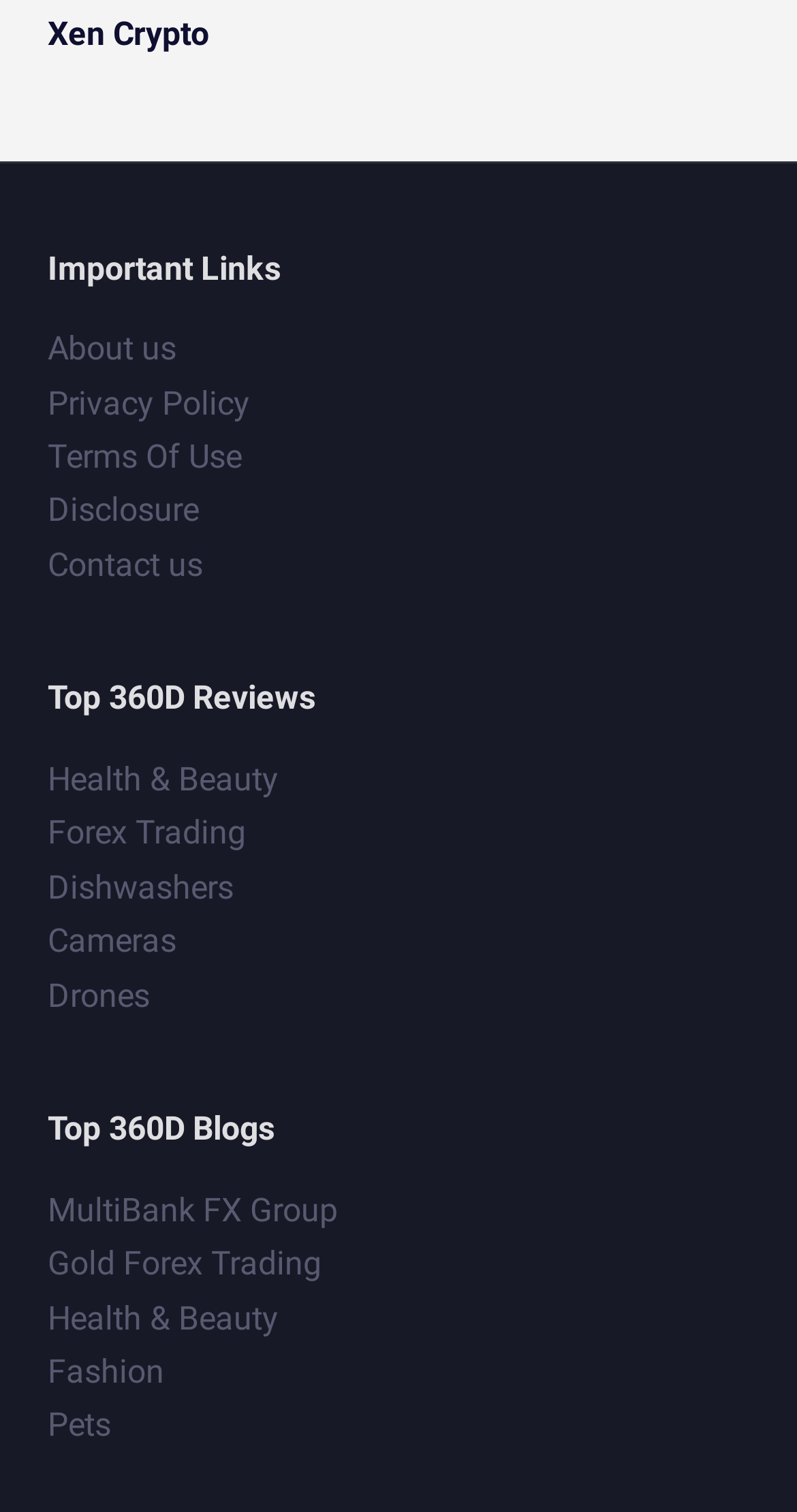Please determine the bounding box of the UI element that matches this description: Contact us. The coordinates should be given as (top-left x, top-left y, bottom-right x, bottom-right y), with all values between 0 and 1.

[0.06, 0.36, 0.255, 0.386]